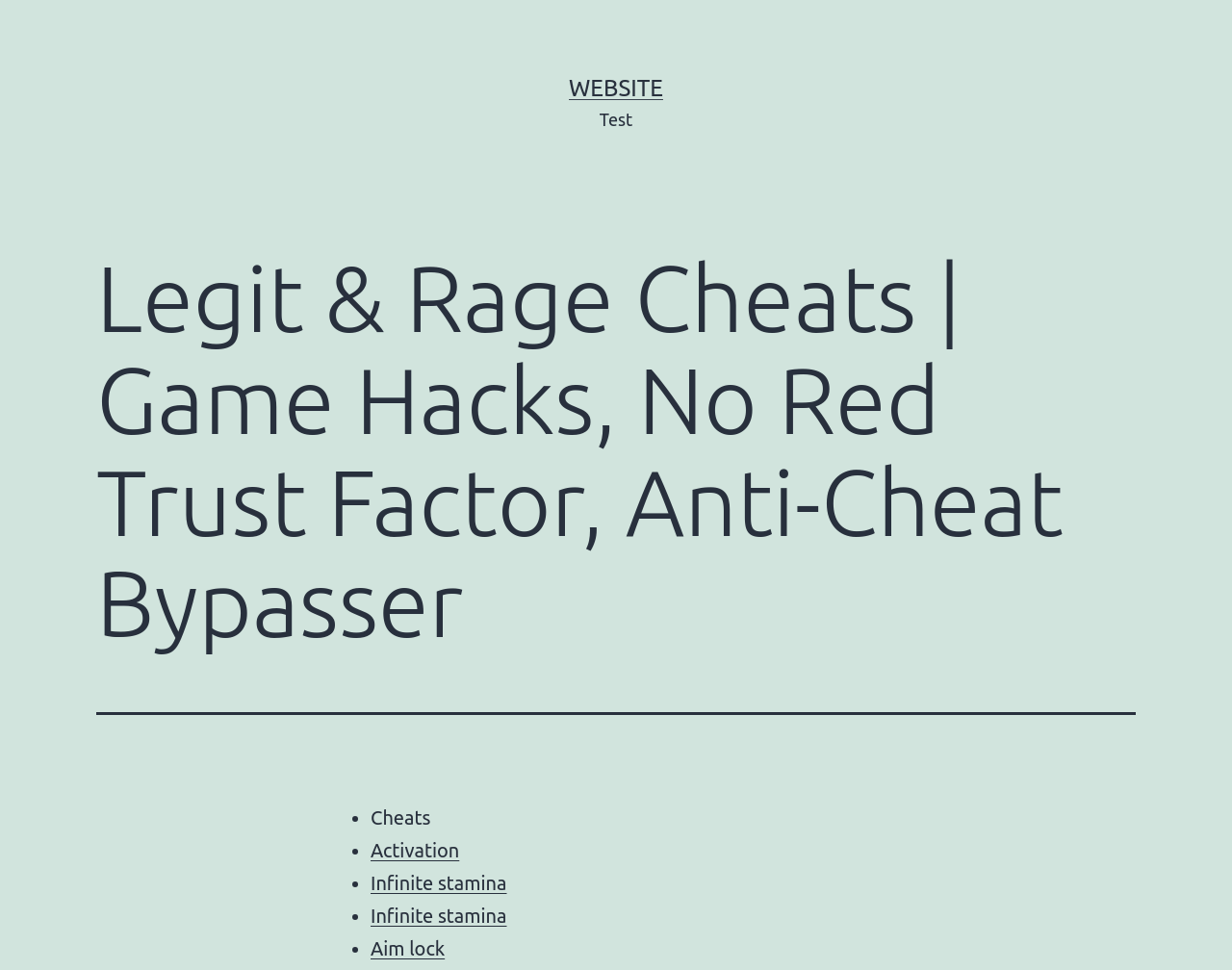Reply to the question with a single word or phrase:
What is the purpose of 'Aim lock'?

Auto-aiming